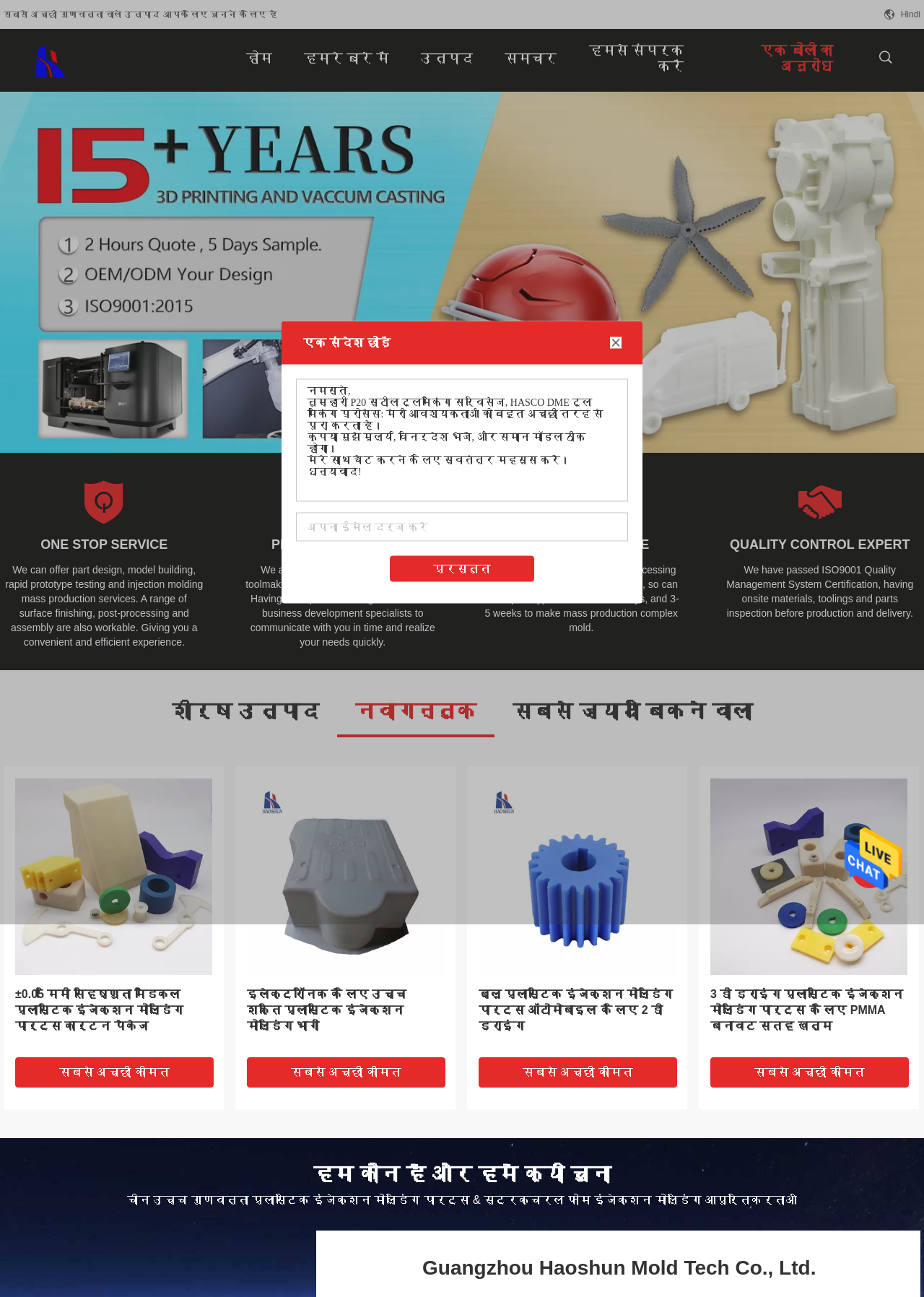Determine the bounding box coordinates of the clickable element necessary to fulfill the instruction: "click the 'Guangzhou Haoshun Mold Tech Co., Ltd.' link". Provide the coordinates as four float numbers within the 0 to 1 range, i.e., [left, top, right, bottom].

[0.038, 0.042, 0.071, 0.051]